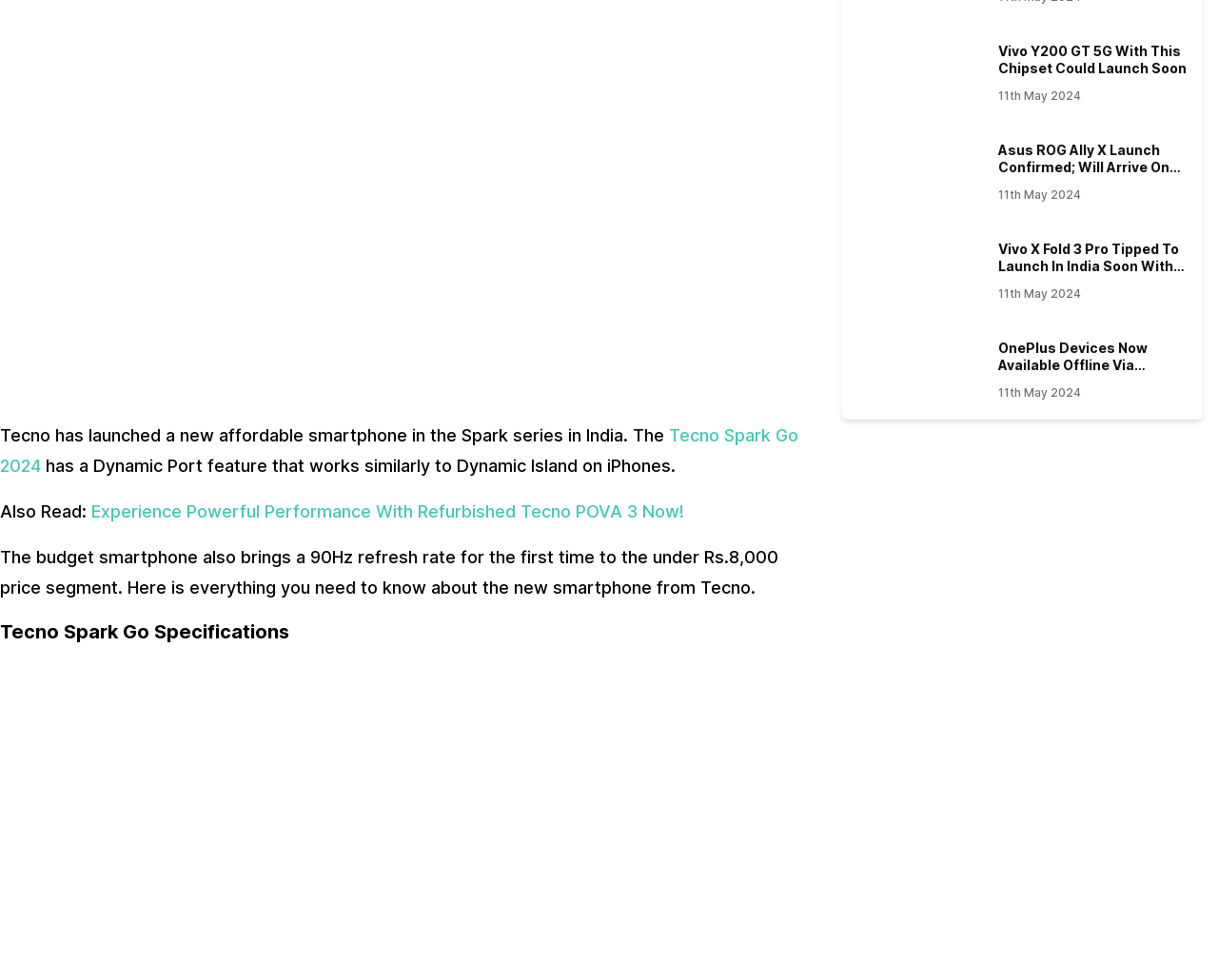Answer the question in a single word or phrase:
What is the primary camera resolution of the Tecno Spark Go 2024?

13-megapixel